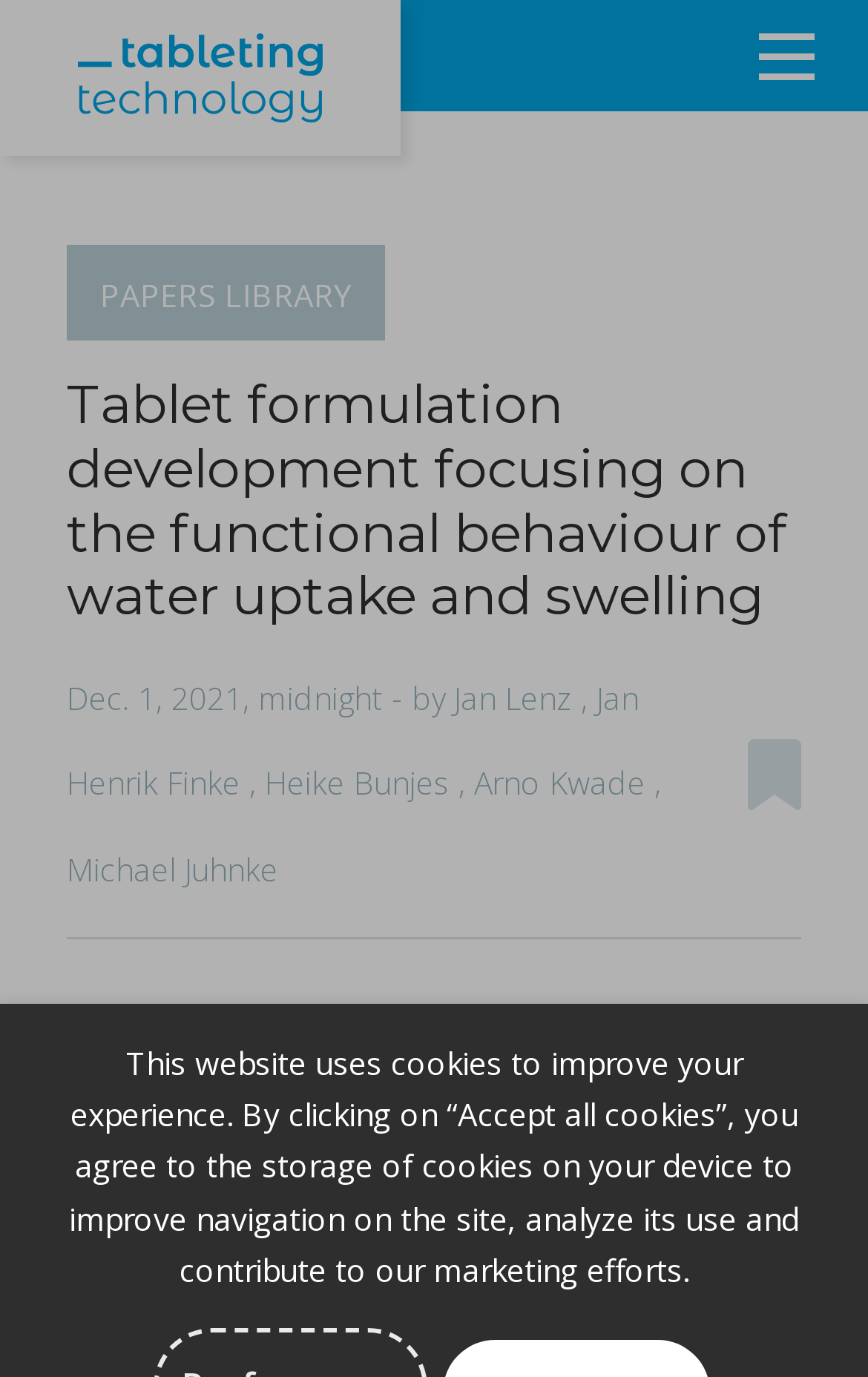Find the bounding box coordinates of the element I should click to carry out the following instruction: "Click on Sign in".

[0.0, 0.503, 1.0, 0.584]